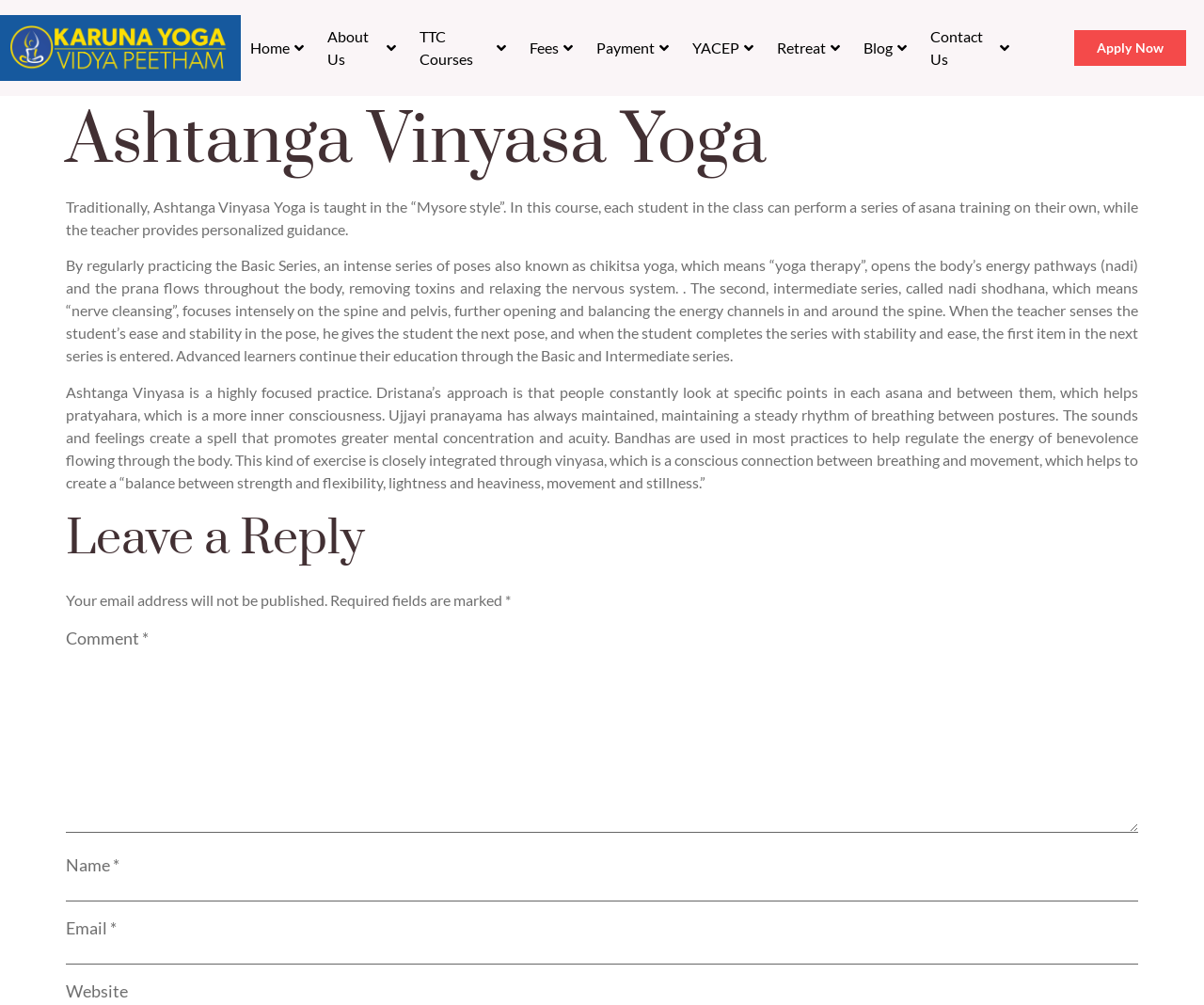Please extract the primary headline from the webpage.

Ashtanga Vinyasa Yoga